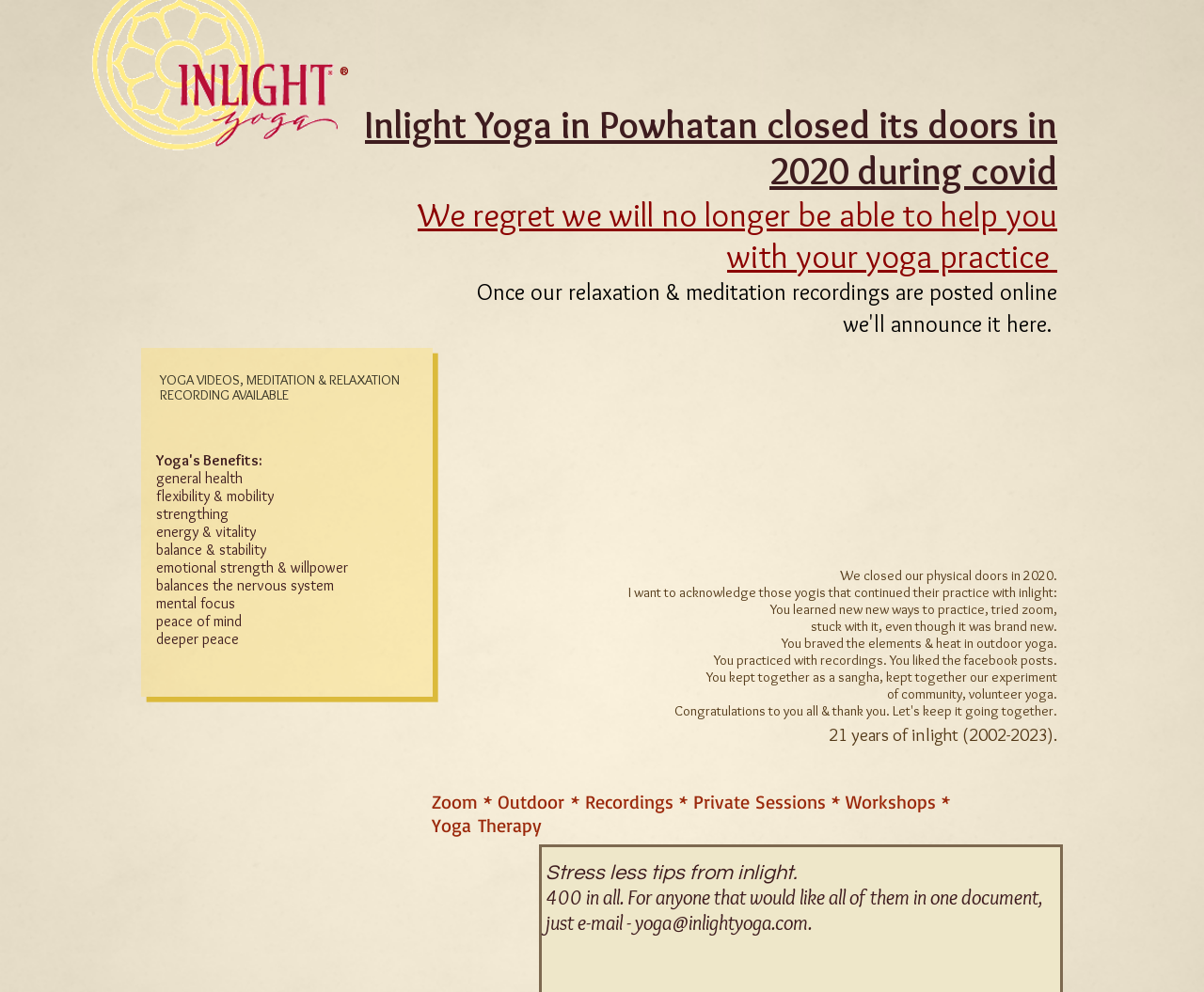Create a detailed summary of the webpage's content and design.

The webpage appears to be a farewell message from Inlight Yoga in Powhatan, which closed its physical doors in 2020 due to the COVID-19 pandemic. At the top of the page, there is a registered trademark symbol followed by a brief message announcing the closure.

Below this message, there are several paragraphs of text expressing gratitude to yogis who continued their practice with Inlight despite the challenges. The text acknowledges their efforts in adapting to new ways of practicing, such as using Zoom and outdoor yoga.

On the left side of the page, there is a list of benefits that yoga can provide, including general health, flexibility, strength, energy, balance, emotional strength, mental focus, and peace of mind.

In the middle of the page, there is a heading that announces the availability of yoga videos, meditation, and relaxation recordings. Below this heading, there are several lines of text that appear to be a farewell message, congratulating yogis on their perseverance and thanking them for their support.

Towards the bottom of the page, there is a heading that lists various ways that Inlight Yoga has continued to provide services, including Zoom classes, outdoor yoga, recordings, private sessions, workshops, and yoga therapy. Below this heading, there is a message offering "stress less tips" from Inlight, with an option to email for a document containing all 400 tips.

Finally, there is a link to contact Inlight Yoga via email, accompanied by a brief message.